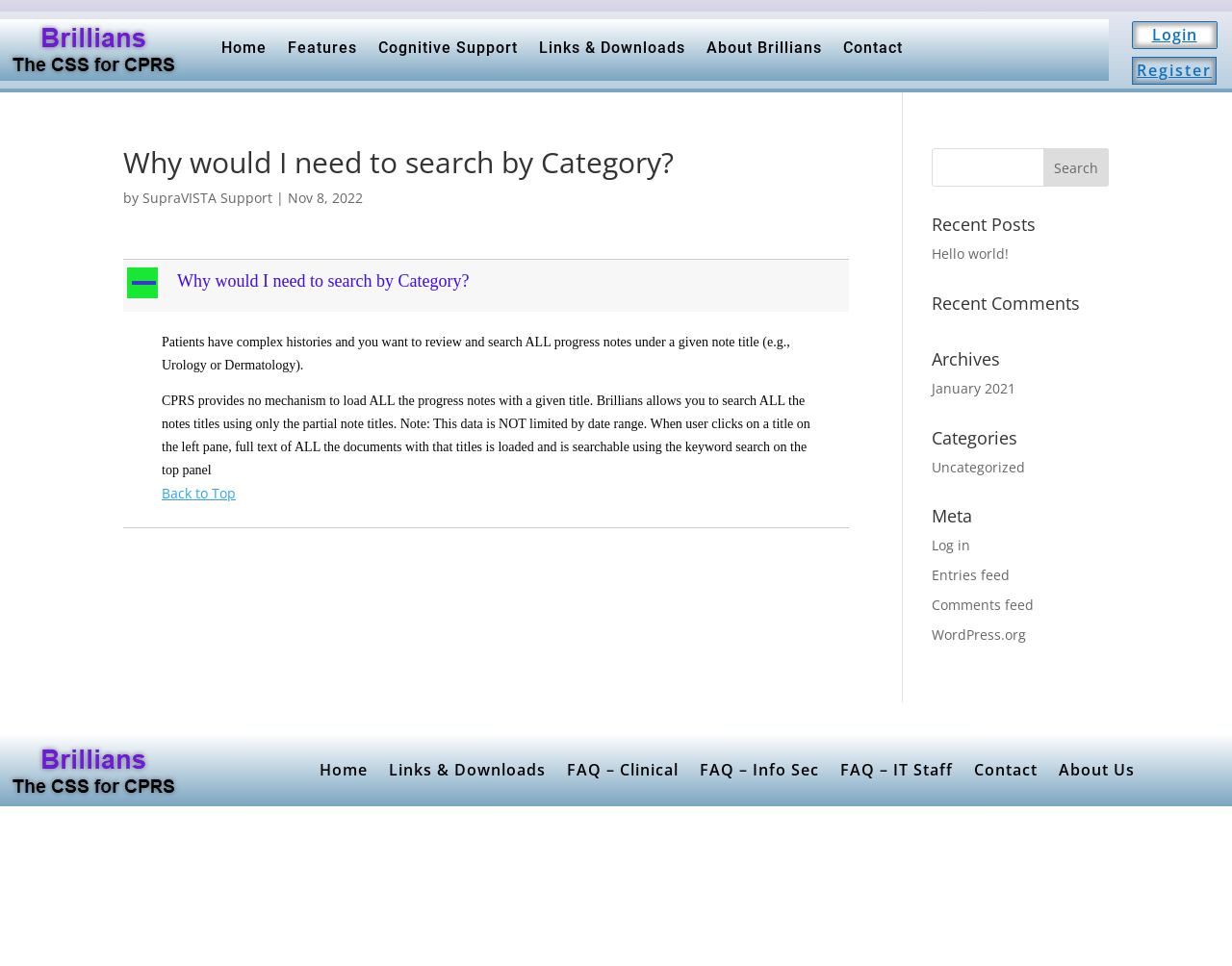Locate the bounding box coordinates of the area you need to click to fulfill this instruction: 'Go to the home page'. The coordinates must be in the form of four float numbers ranging from 0 to 1: [left, top, right, bottom].

[0.18, 0.02, 0.216, 0.08]